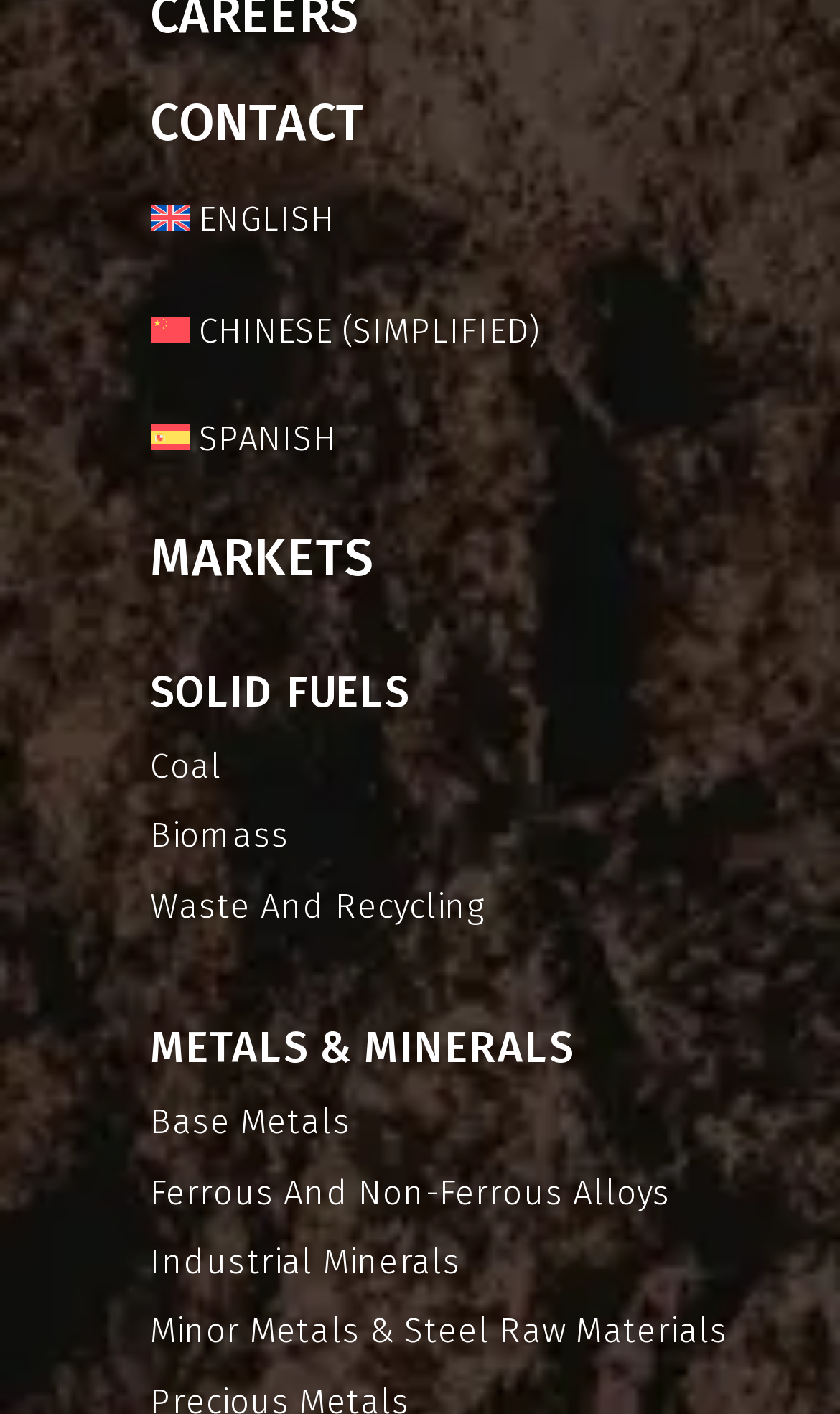Determine the bounding box coordinates for the area that should be clicked to carry out the following instruction: "switch to english".

[0.178, 0.139, 0.399, 0.173]